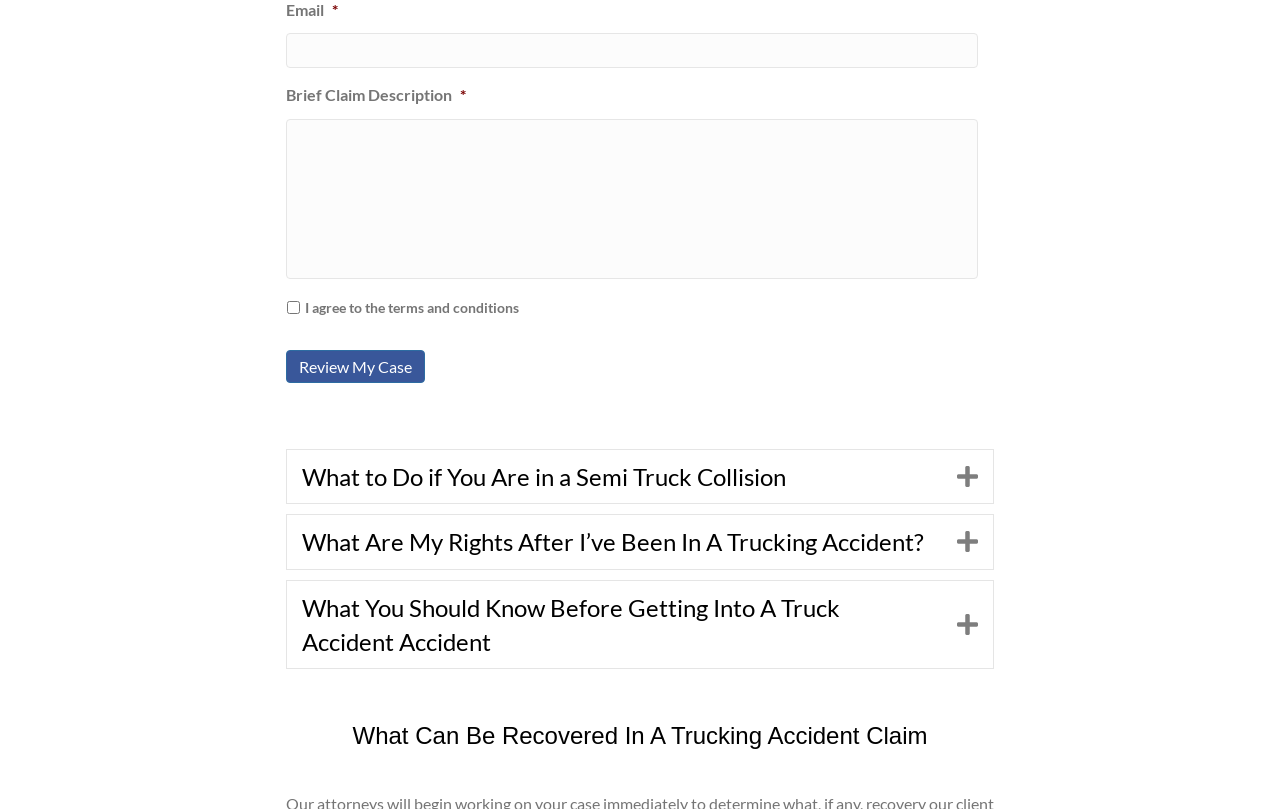Identify the bounding box coordinates of the clickable region required to complete the instruction: "Review my case". The coordinates should be given as four float numbers within the range of 0 and 1, i.e., [left, top, right, bottom].

[0.223, 0.432, 0.332, 0.473]